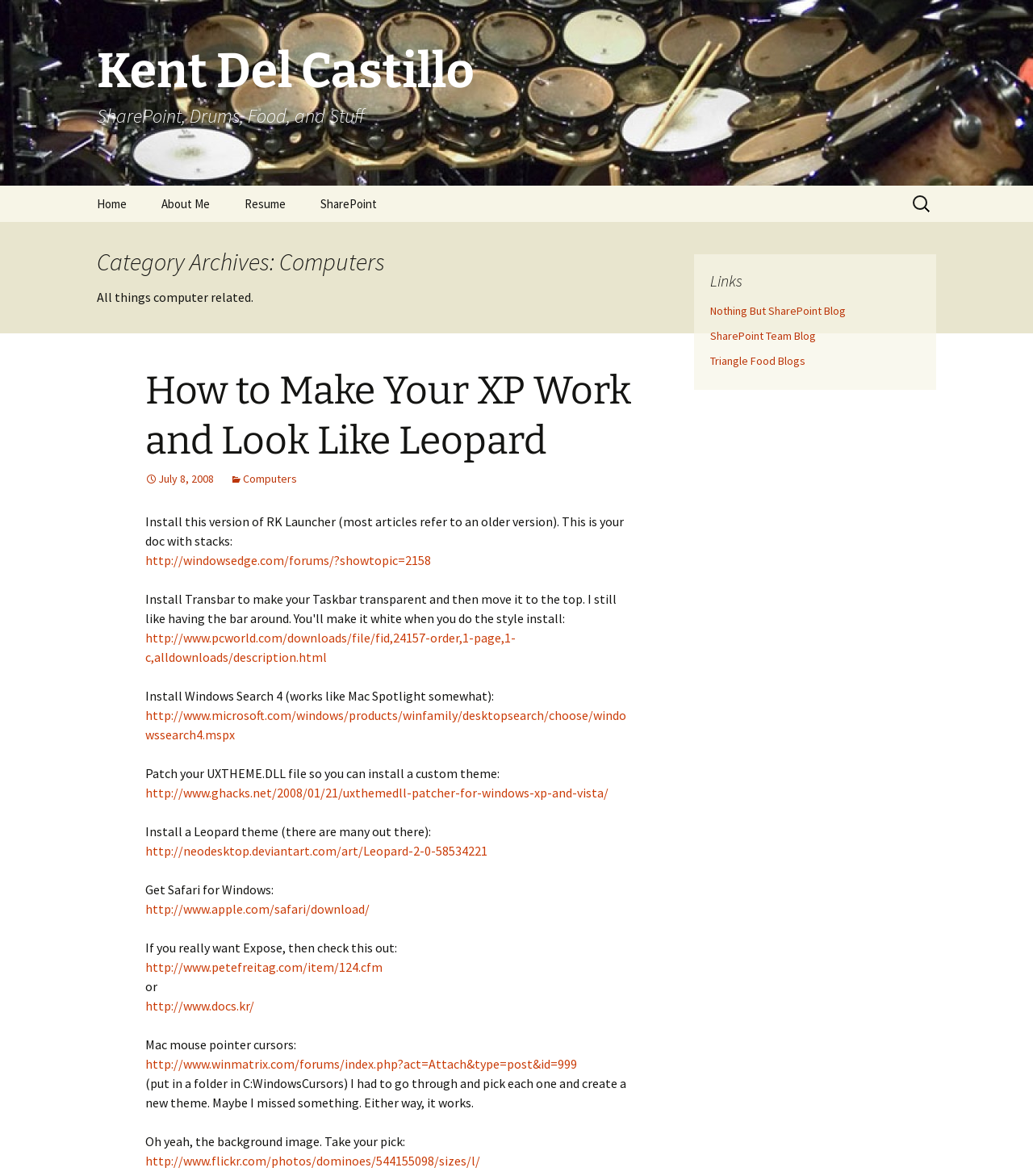Please determine the primary heading and provide its text.

Kent Del Castillo